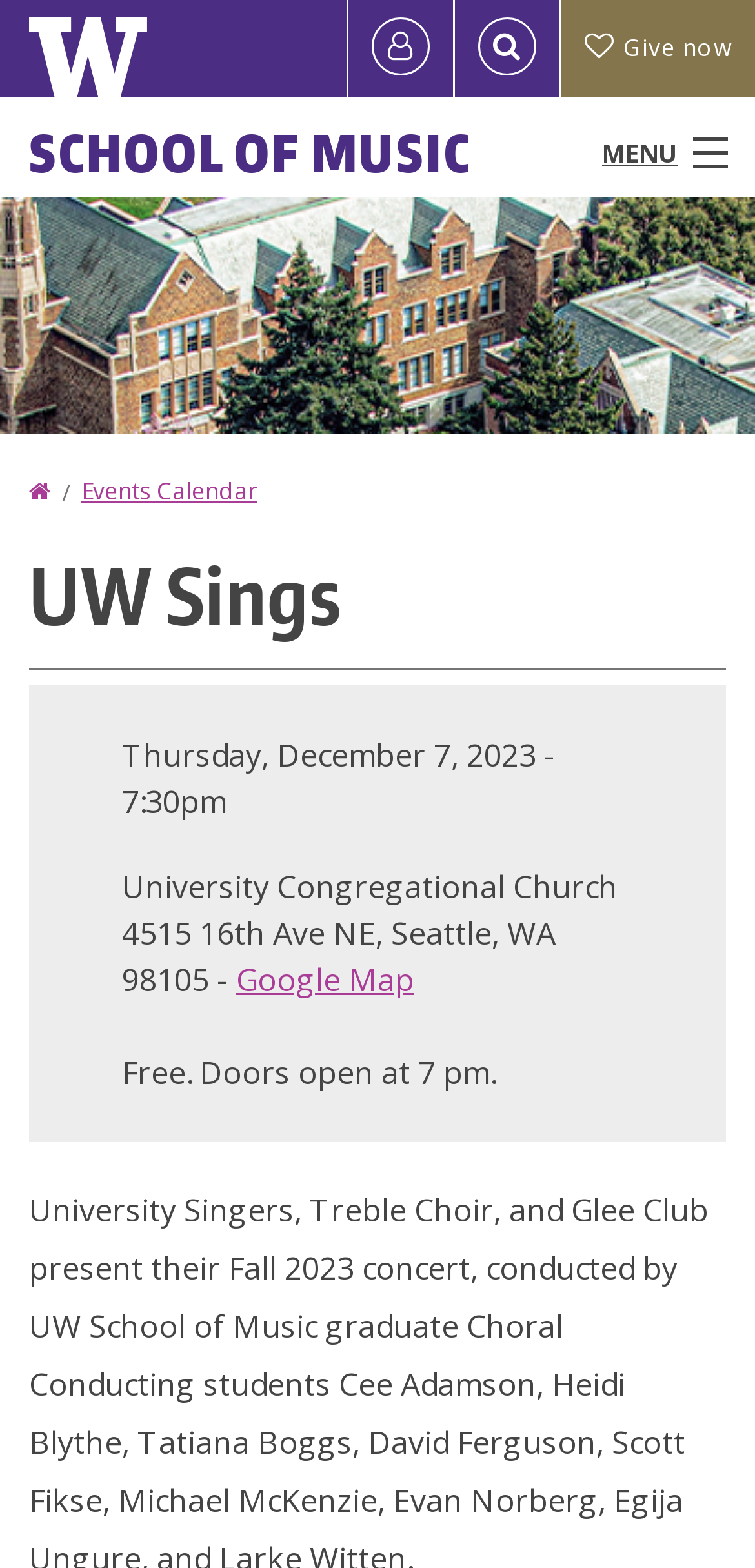What is the event name on December 7, 2023?
Please use the image to provide a one-word or short phrase answer.

UW Sings